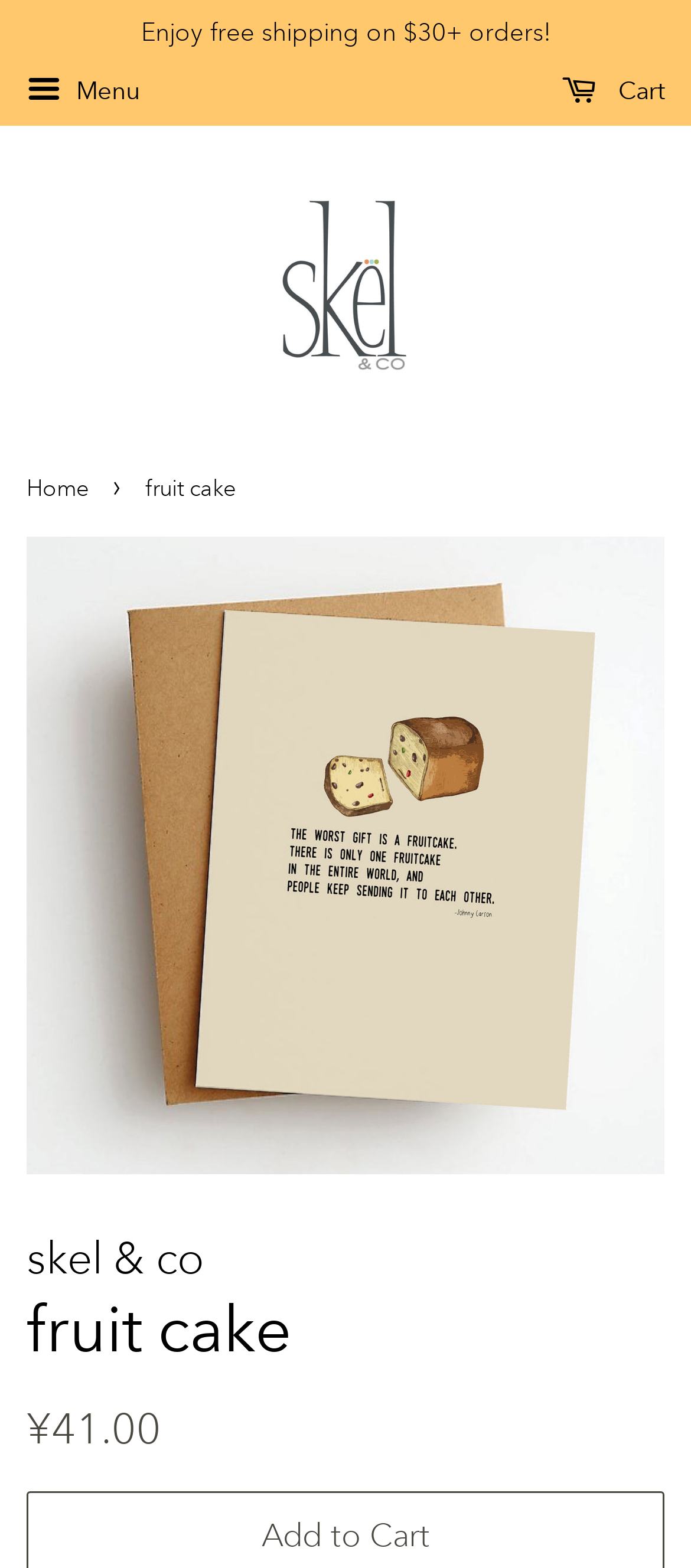What is the main product displayed on the webpage?
Could you answer the question in a detailed manner, providing as much information as possible?

The webpage has a large image of a fruit cake, and the heading 'fruit cake' is displayed prominently, suggesting that the main product displayed on the webpage is a fruit cake.